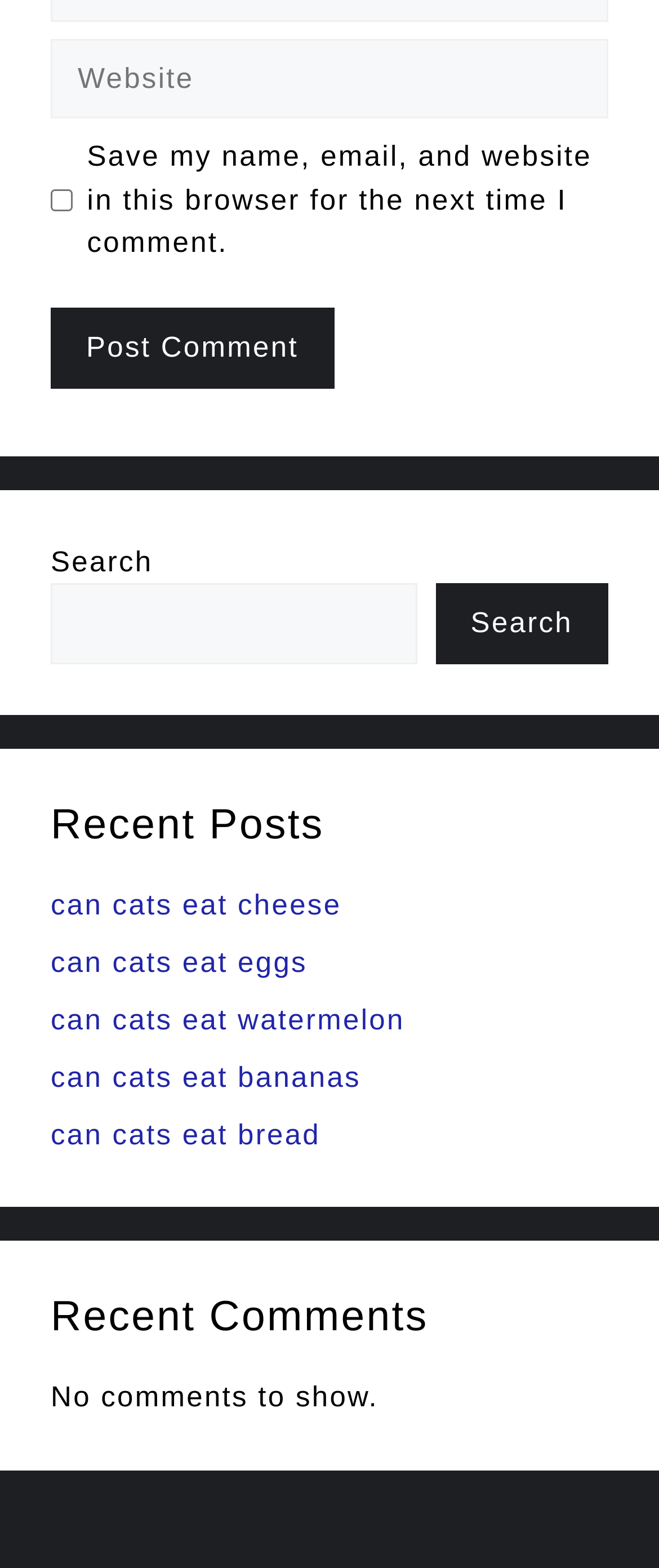Provide the bounding box coordinates for the specified HTML element described in this description: "name="submit" value="Post Comment"". The coordinates should be four float numbers ranging from 0 to 1, in the format [left, top, right, bottom].

[0.077, 0.197, 0.507, 0.248]